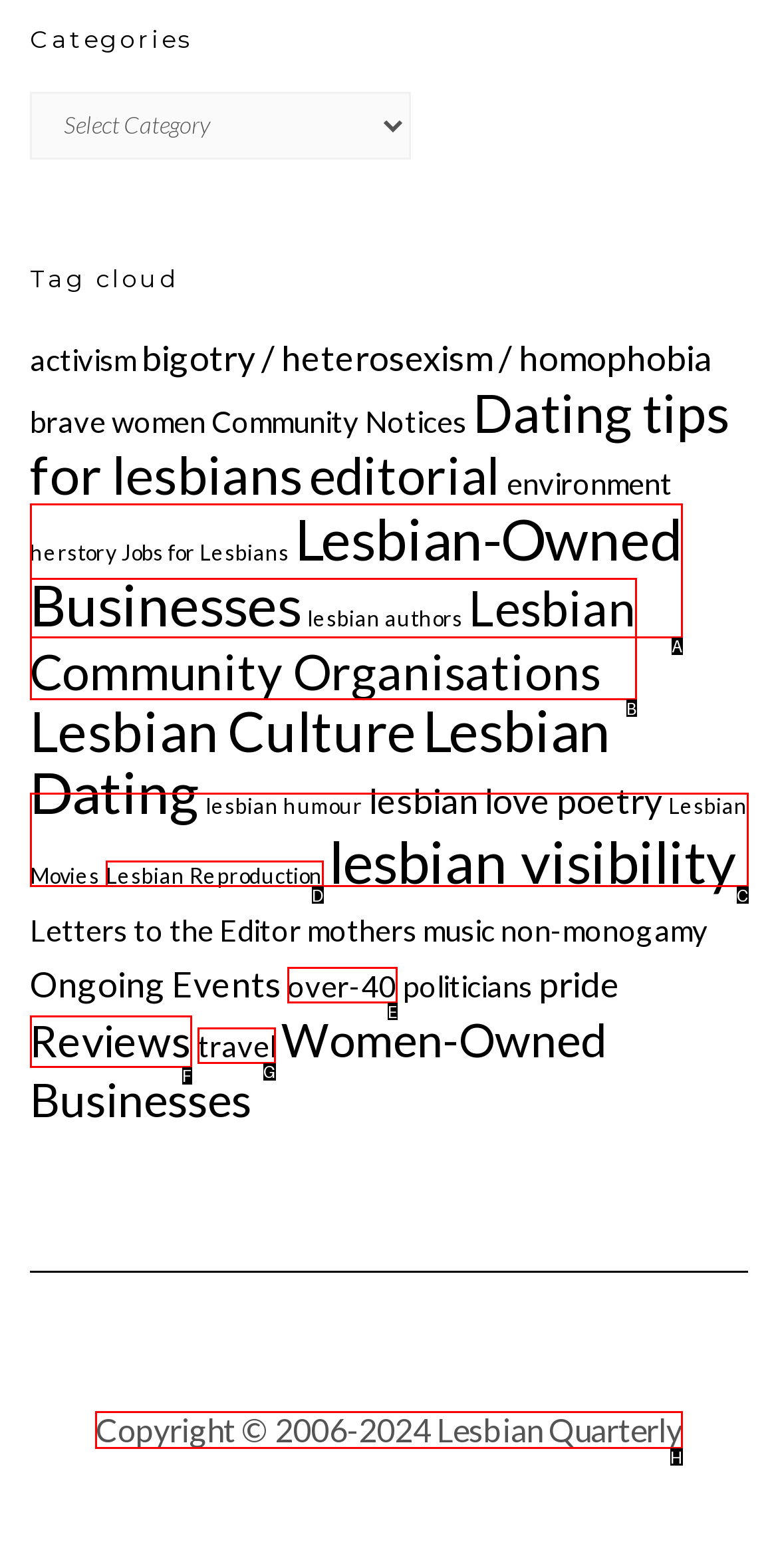Determine which UI element I need to click to achieve the following task: Check Copyright information Provide your answer as the letter of the selected option.

H